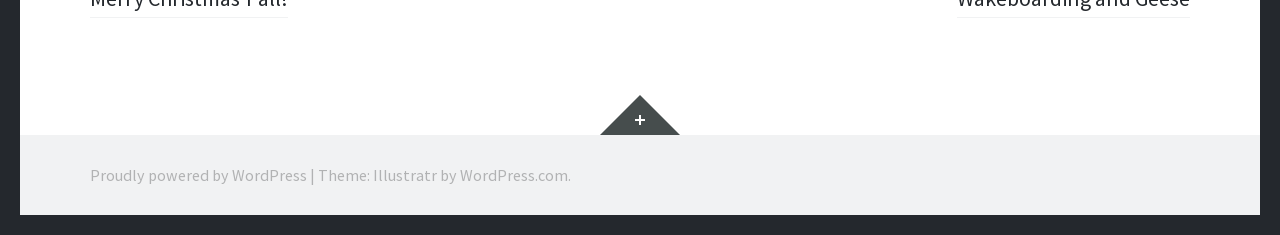Please examine the image and answer the question with a detailed explanation:
What is the theme of this website?

I determined the theme of this website by looking at the footer section, where it says 'Theme: Illustratr by' followed by a link to WordPress.com.